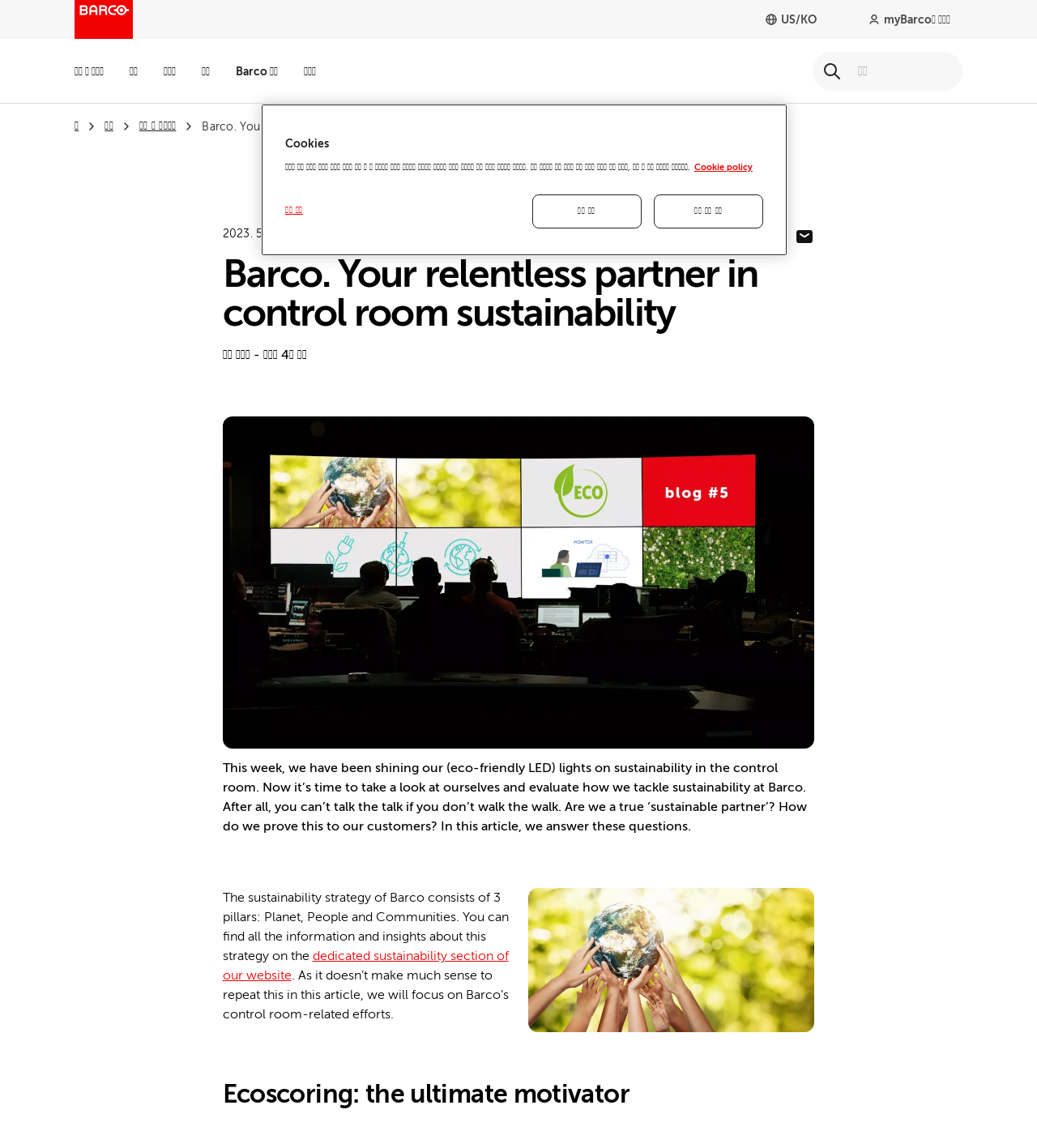Respond to the question below with a single word or phrase:
What are the three pillars of Barco's sustainability strategy?

Planet, People, and Communities